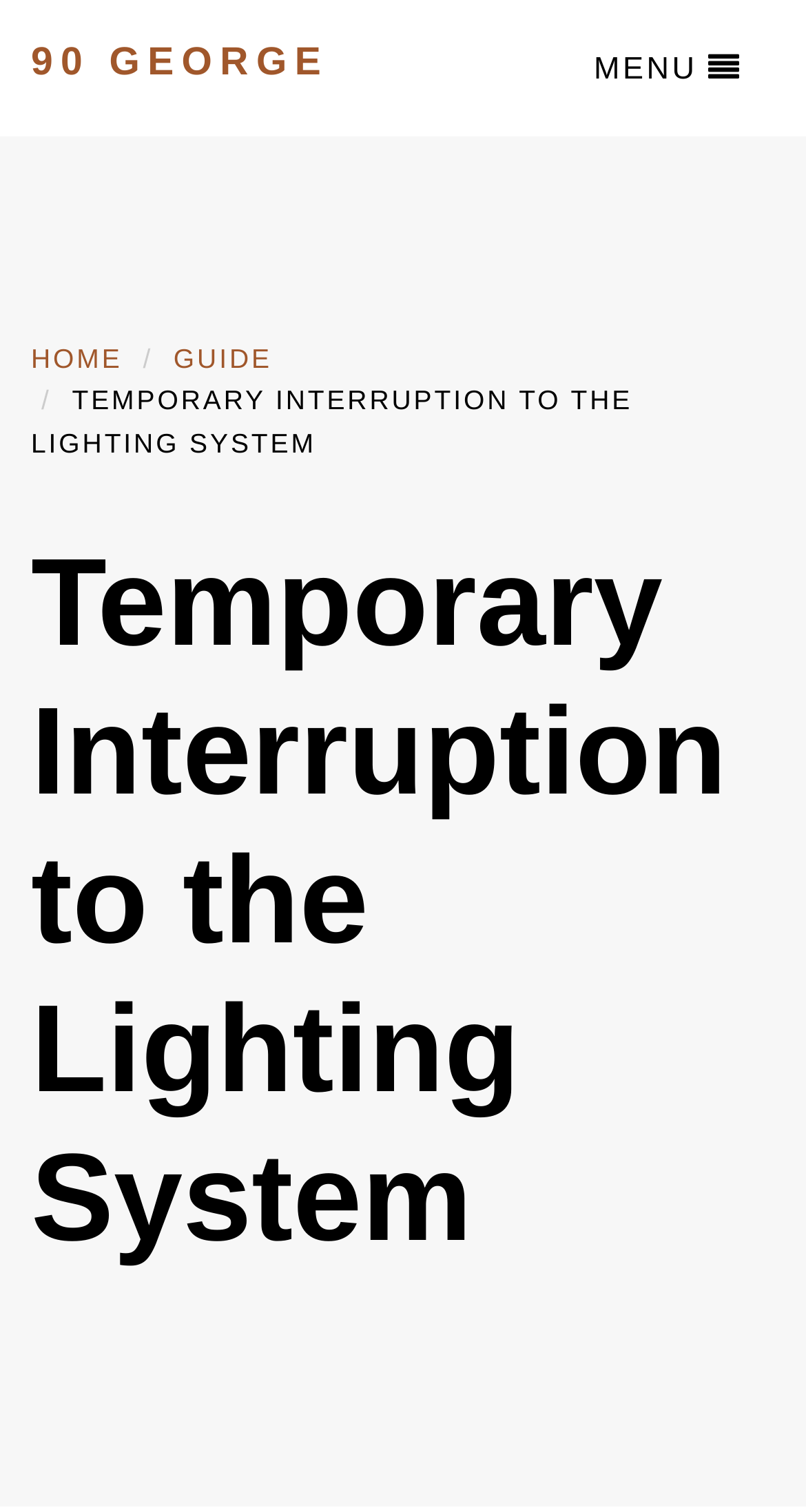Predict the bounding box of the UI element based on this description: "90 George".

[0.0, 0.0, 0.446, 0.082]